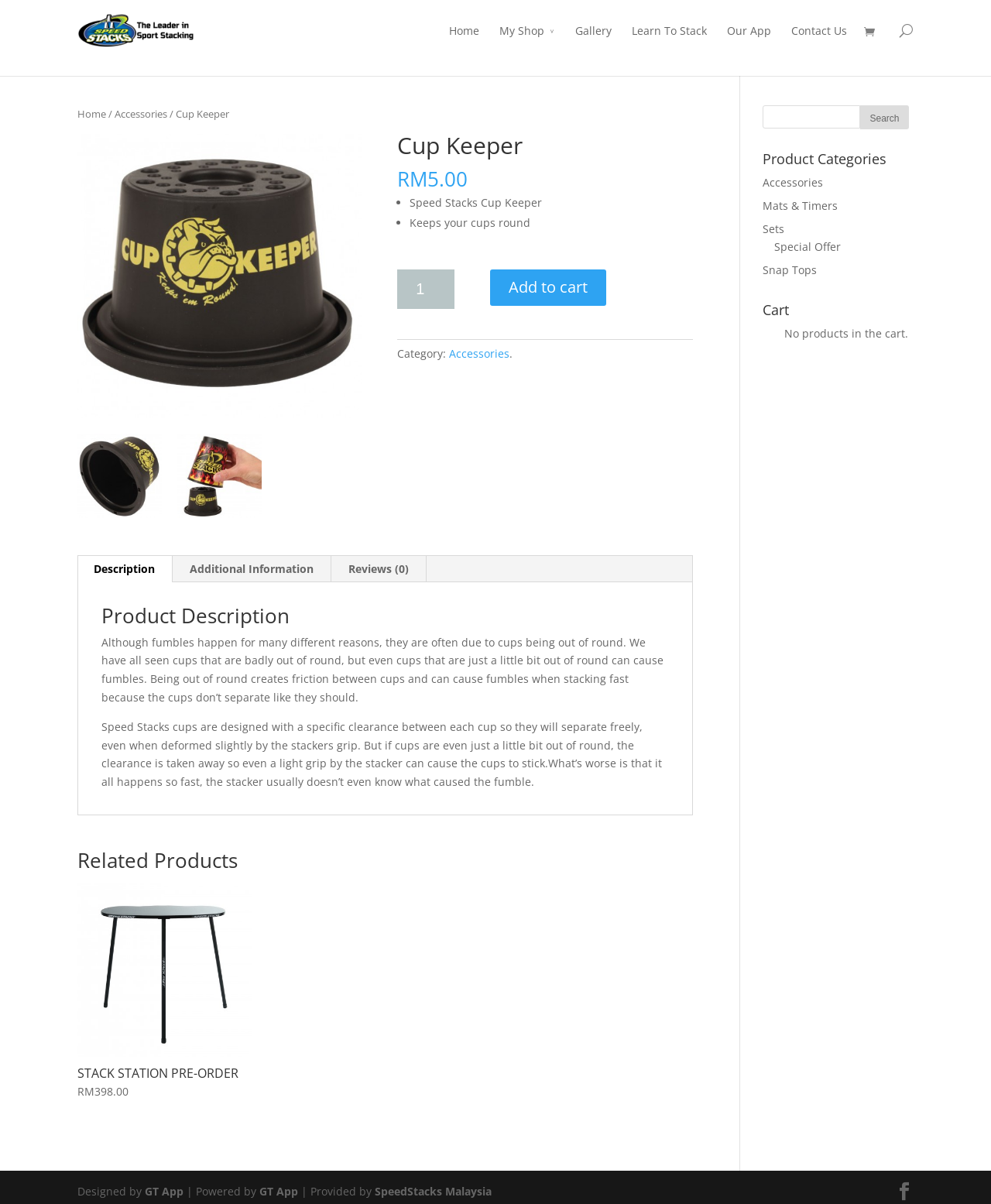Please specify the bounding box coordinates of the clickable region to carry out the following instruction: "Click the 'Home' link". The coordinates should be four float numbers between 0 and 1, in the format [left, top, right, bottom].

[0.453, 0.018, 0.484, 0.051]